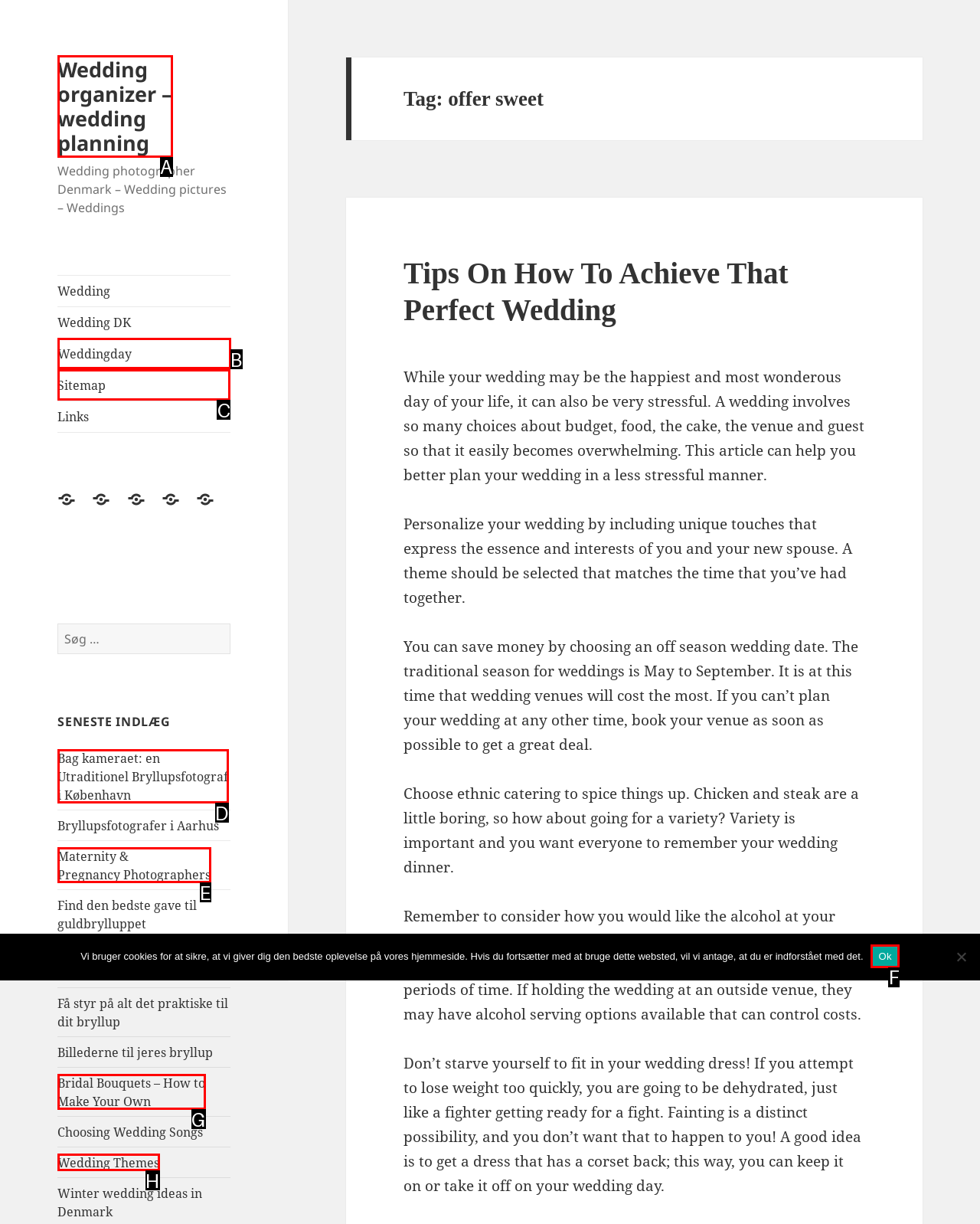Identify the HTML element to click to execute this task: Check the Sitemap Respond with the letter corresponding to the proper option.

C